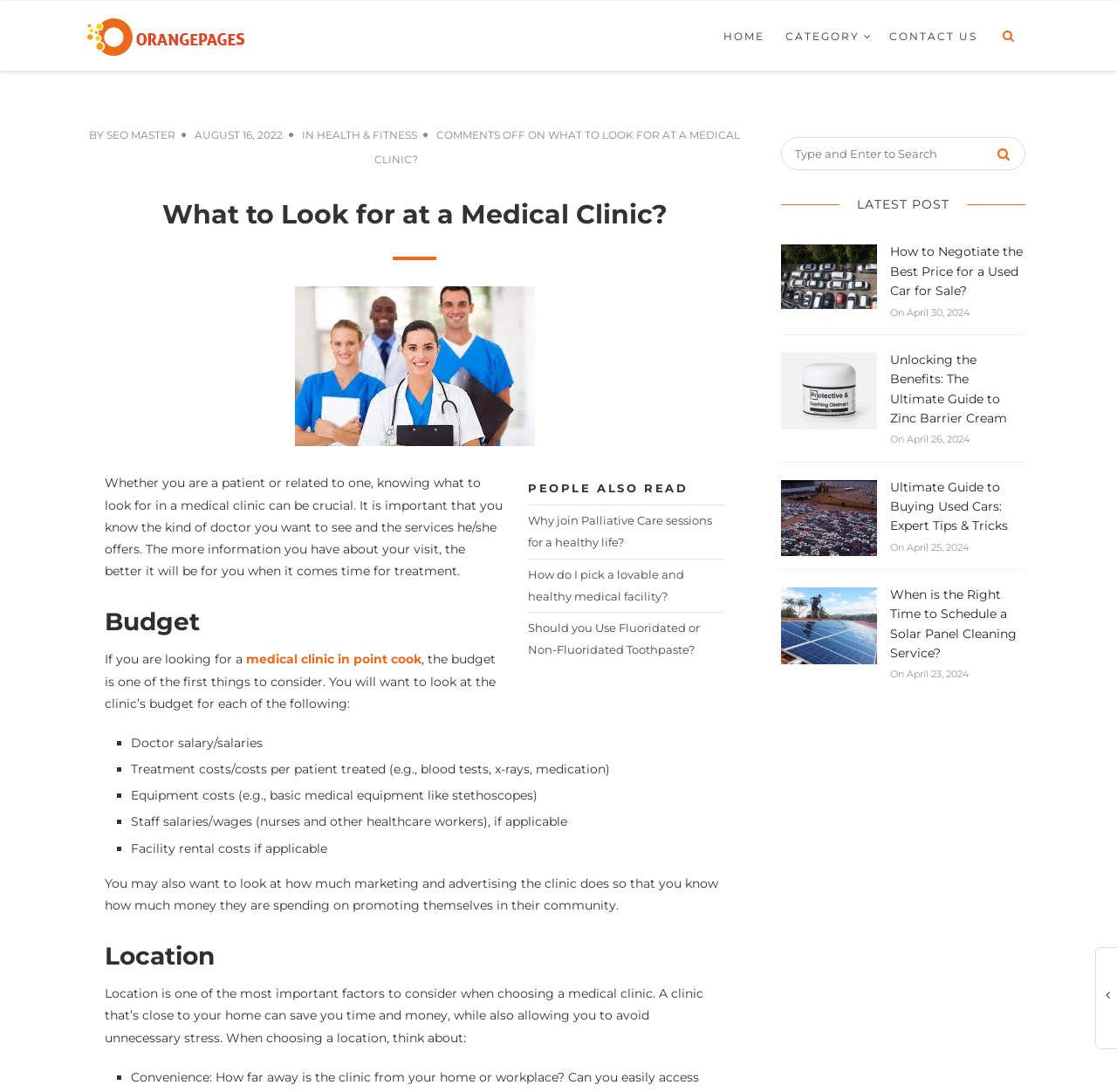Pinpoint the bounding box coordinates of the area that must be clicked to complete this instruction: "Click on the 'HOME' link".

[0.64, 0.002, 0.692, 0.066]